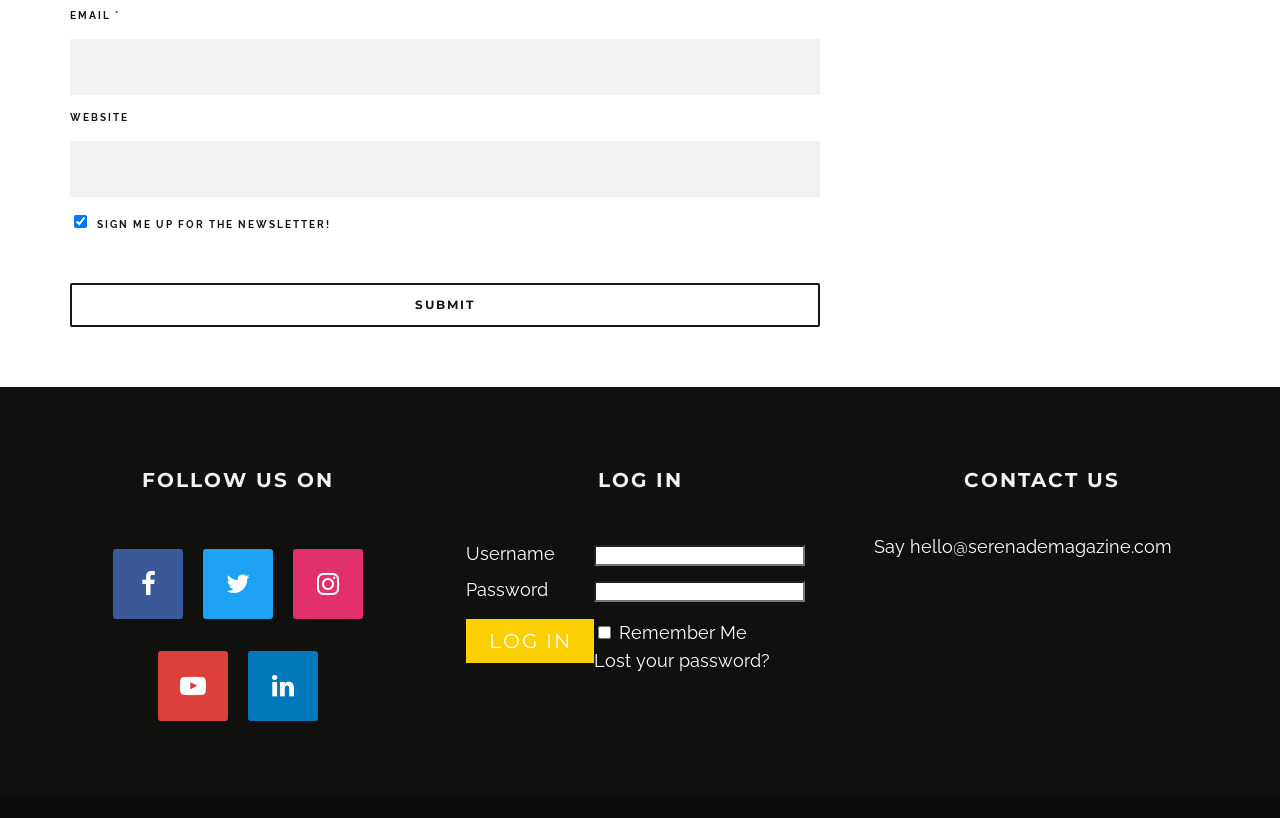What is the purpose of the 'Log In' button?
Examine the image and provide an in-depth answer to the question.

The 'Log In' button is located in the log in section, which also includes input fields for username and password, indicating that the button is used to log in to an existing account.